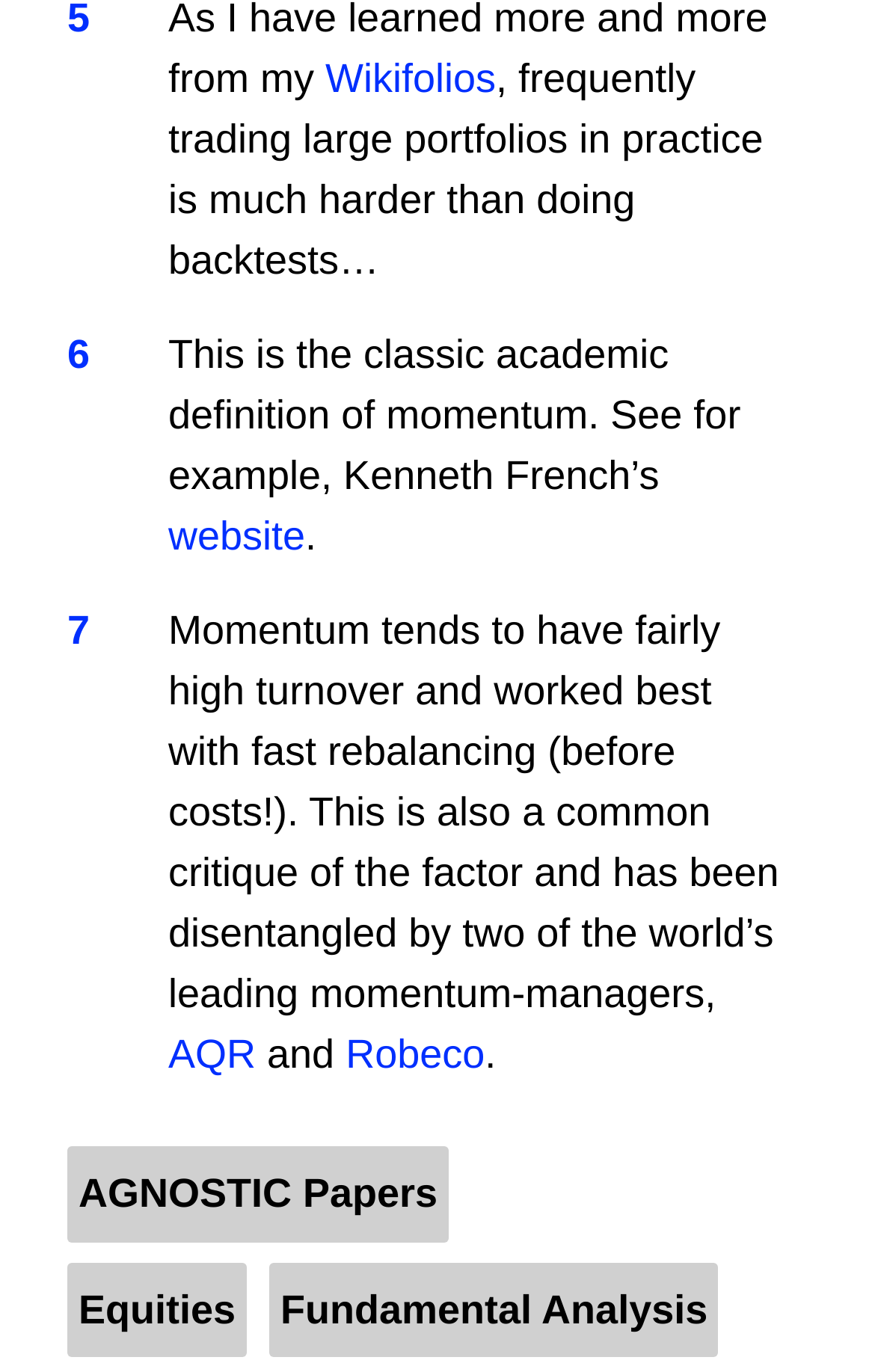Given the description AGNOSTIC Papers, predict the bounding box coordinates of the UI element. Ensure the coordinates are in the format (top-left x, top-left y, bottom-right x, bottom-right y) and all values are between 0 and 1.

[0.077, 0.836, 0.513, 0.905]